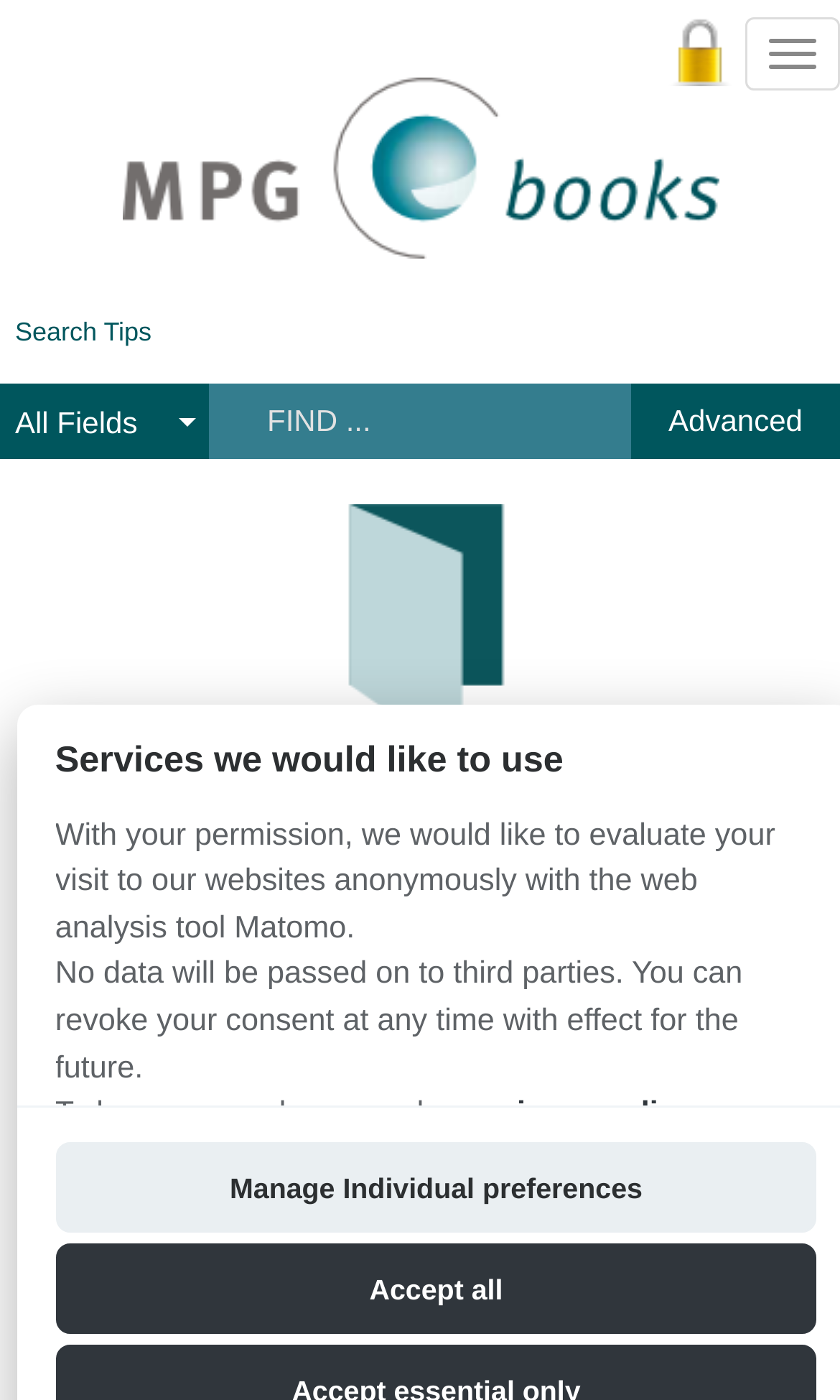Who is the main author of the eBook?
Provide an in-depth and detailed answer to the question.

I found the main author of the eBook by looking at the rowheader element that says 'Main Author:' and the corresponding gridcell element that says 'Larsen, Christa (Editor)'. This suggests that Larsen, Christa is the main author of the eBook.